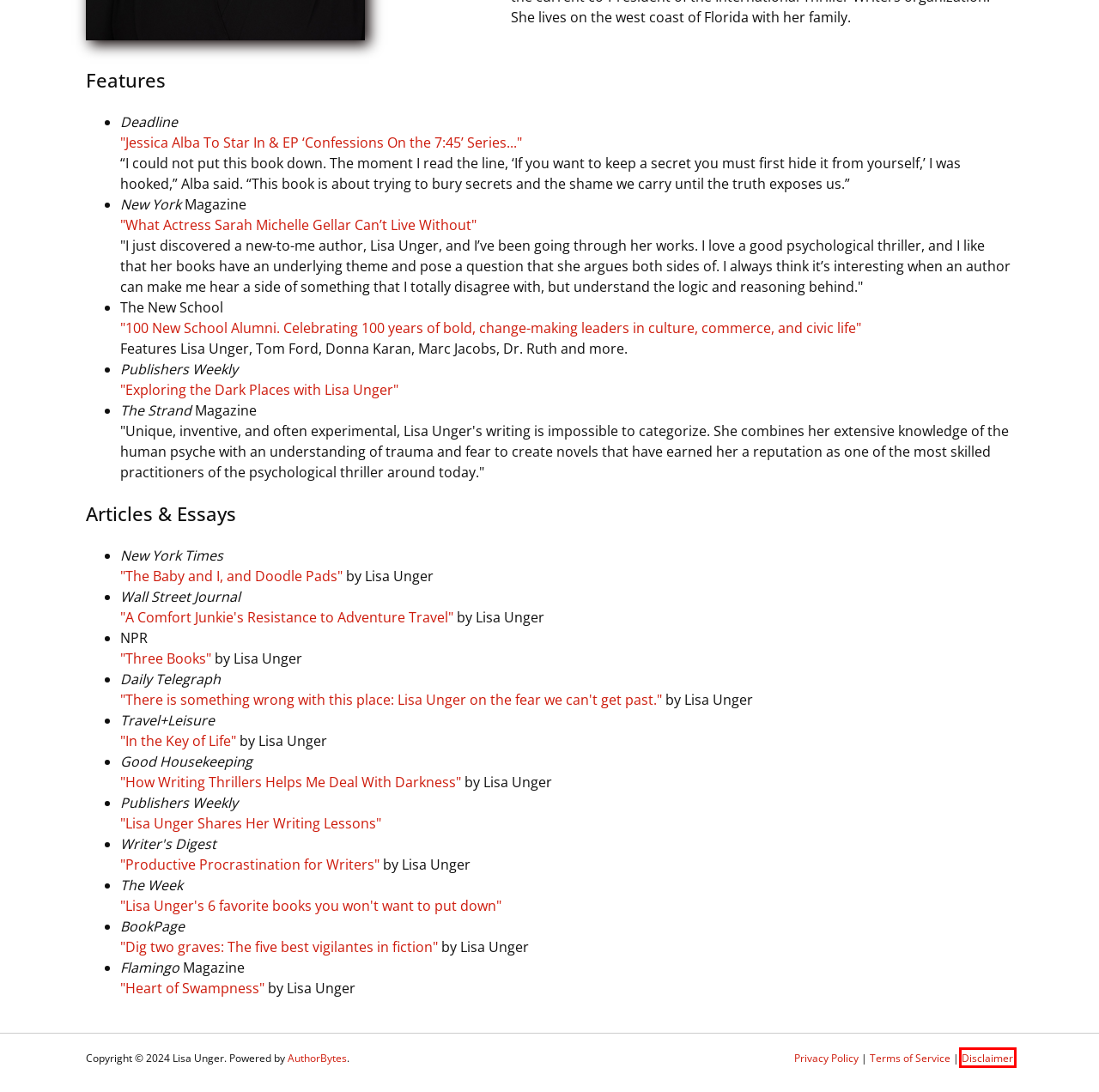Provided is a screenshot of a webpage with a red bounding box around an element. Select the most accurate webpage description for the page that appears after clicking the highlighted element. Here are the candidates:
A. Sarah Michelle Gellar Favorite Things 2020 | The Strategist
B. Boost your Author Website with AuthorBytes
C. Disclaimer | Lisa Unger
D. Exploring the Dark Places: Lisa Unger
E. How a Personal Tragedy Led Me to Start Writing Thriller Novels
F. Lisa Unger Shares Her Writing Lessons
G. Three Books For The Self-Help Skeptic : NPR
H. Travel and Leisure - In the Key of Life | Lisa Unger

C